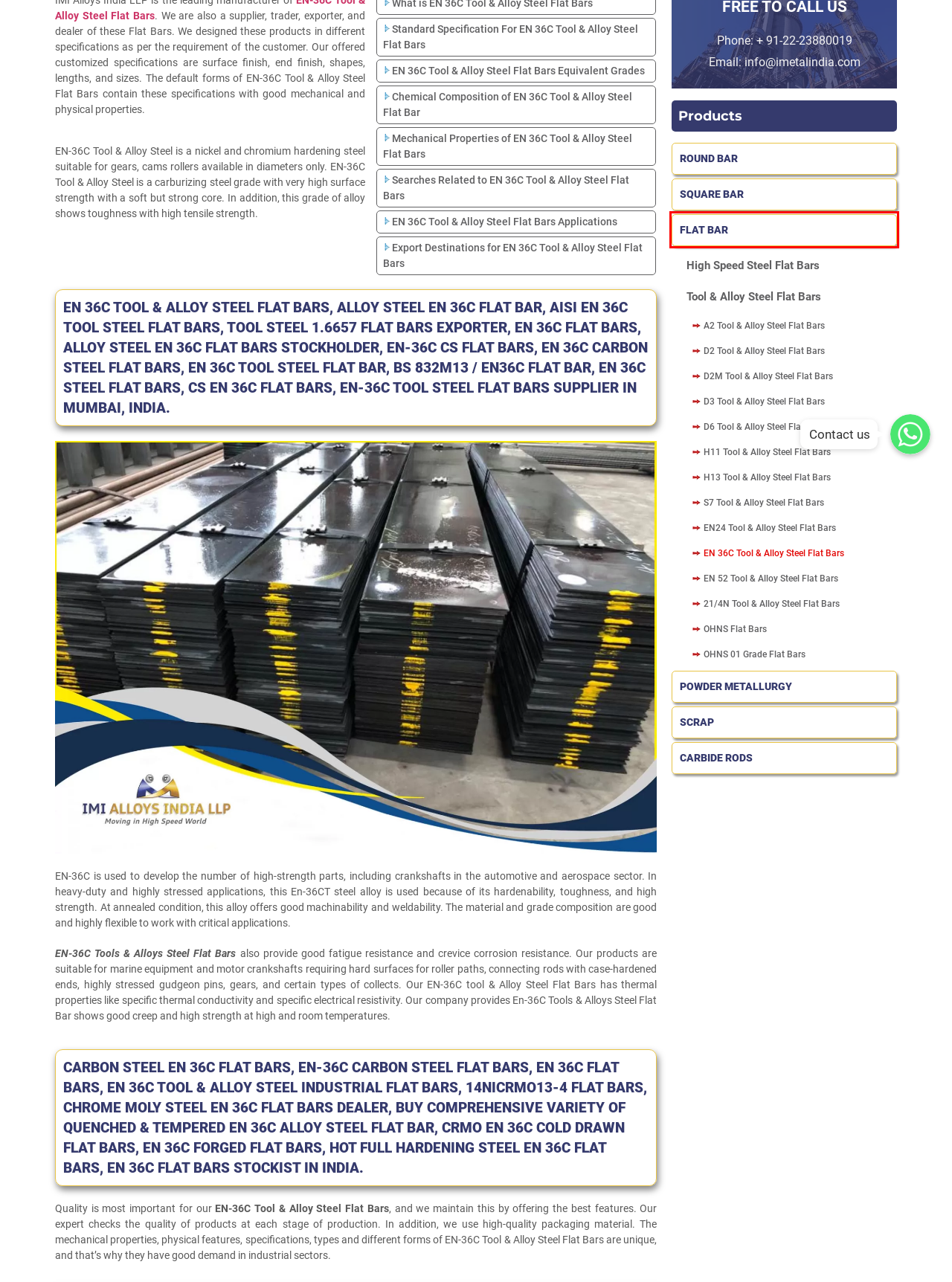Examine the screenshot of the webpage, which includes a red bounding box around an element. Choose the best matching webpage description for the page that will be displayed after clicking the element inside the red bounding box. Here are the candidates:
A. Best D2 Tool & Alloy Steel Flat Bars, Price Per Kg
B. Square Bars Supplier, Stockist
C. H13 Tool & Alloy Steel Flat Bars Supplier, Stockist
D. A2 Tool & Alloy Steel Flat Bars Supplier, Stockist
E. 21/4N Tool & Alloy Steel Flat Bars Supplier, Stockist
F. EN24 Tool & Alloy Steel Flat Bars Supplier, Stockist
G. D3 Tool & Alloy Steel Flat Bars Supplier, Stockist
H. Flat Bars Supplier, Stockist

H